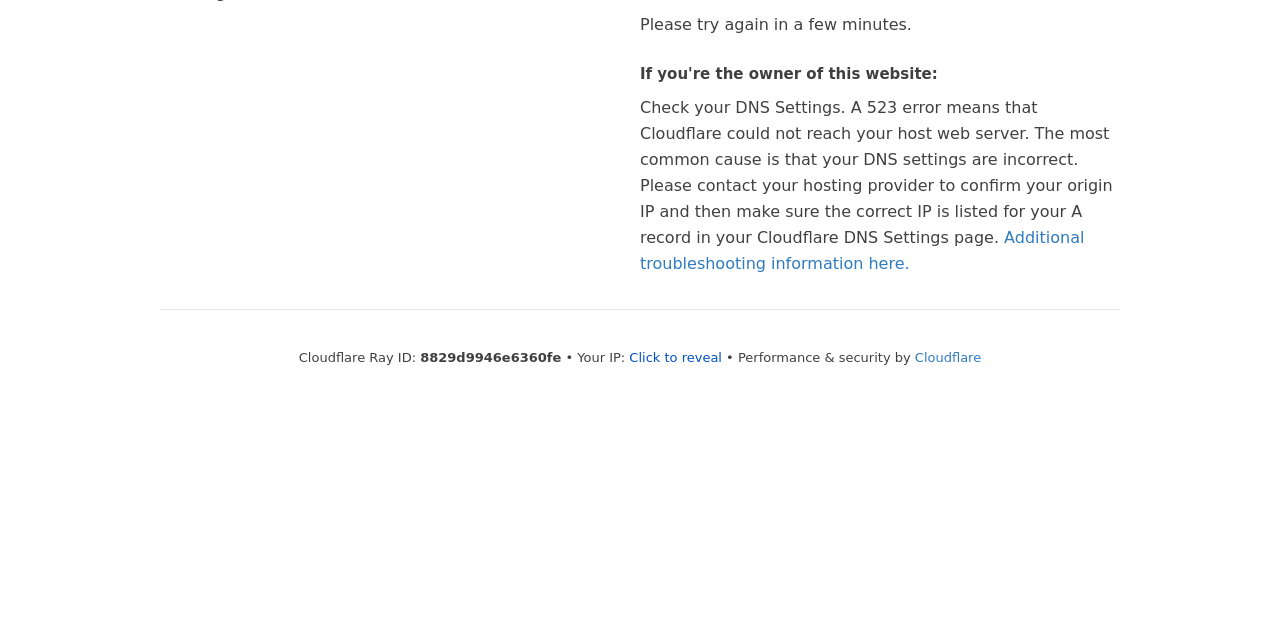Based on the provided description, "Cloudflare", find the bounding box of the corresponding UI element in the screenshot.

[0.715, 0.546, 0.767, 0.57]